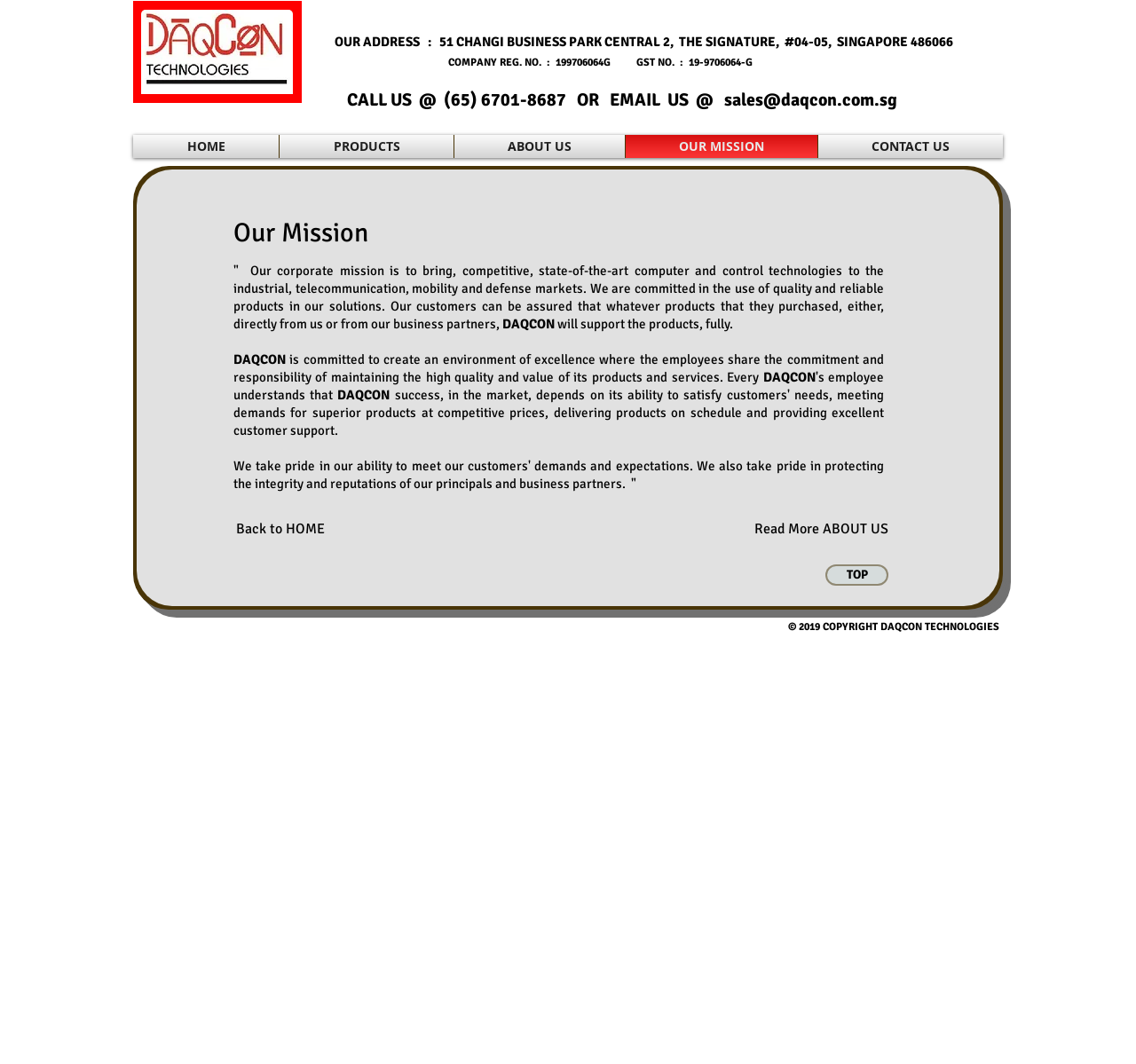What is the phone number to call?
Based on the image, answer the question with as much detail as possible.

The phone number can be found in the link element next to the 'CALL US' text, which states '(65) 6701-8687'.